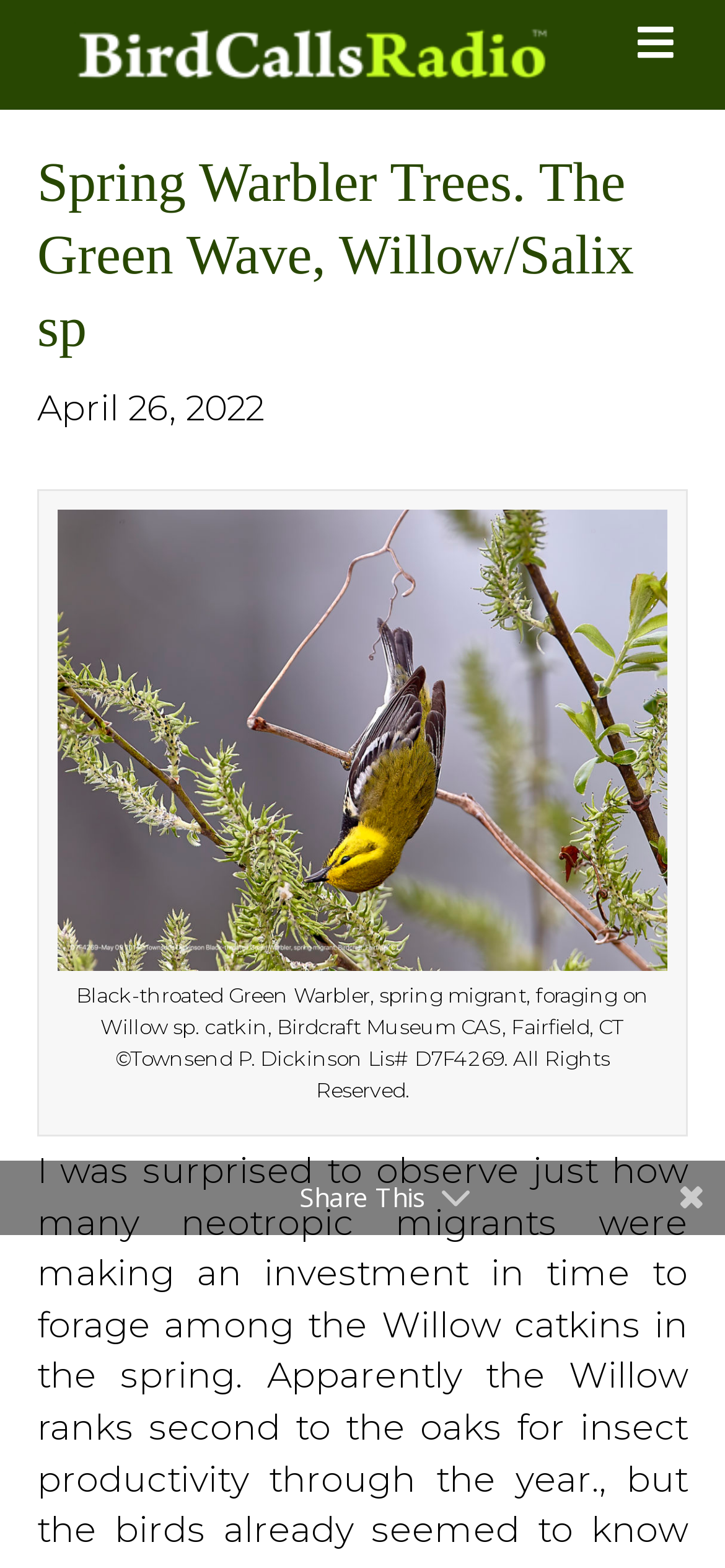What is the purpose of the button?
Please utilize the information in the image to give a detailed response to the question.

There is a button located at the top right of the webpage, with a bounding box of [0.859, 0.007, 0.949, 0.047]. The button has an icon '', but its purpose is not explicitly stated on the webpage.